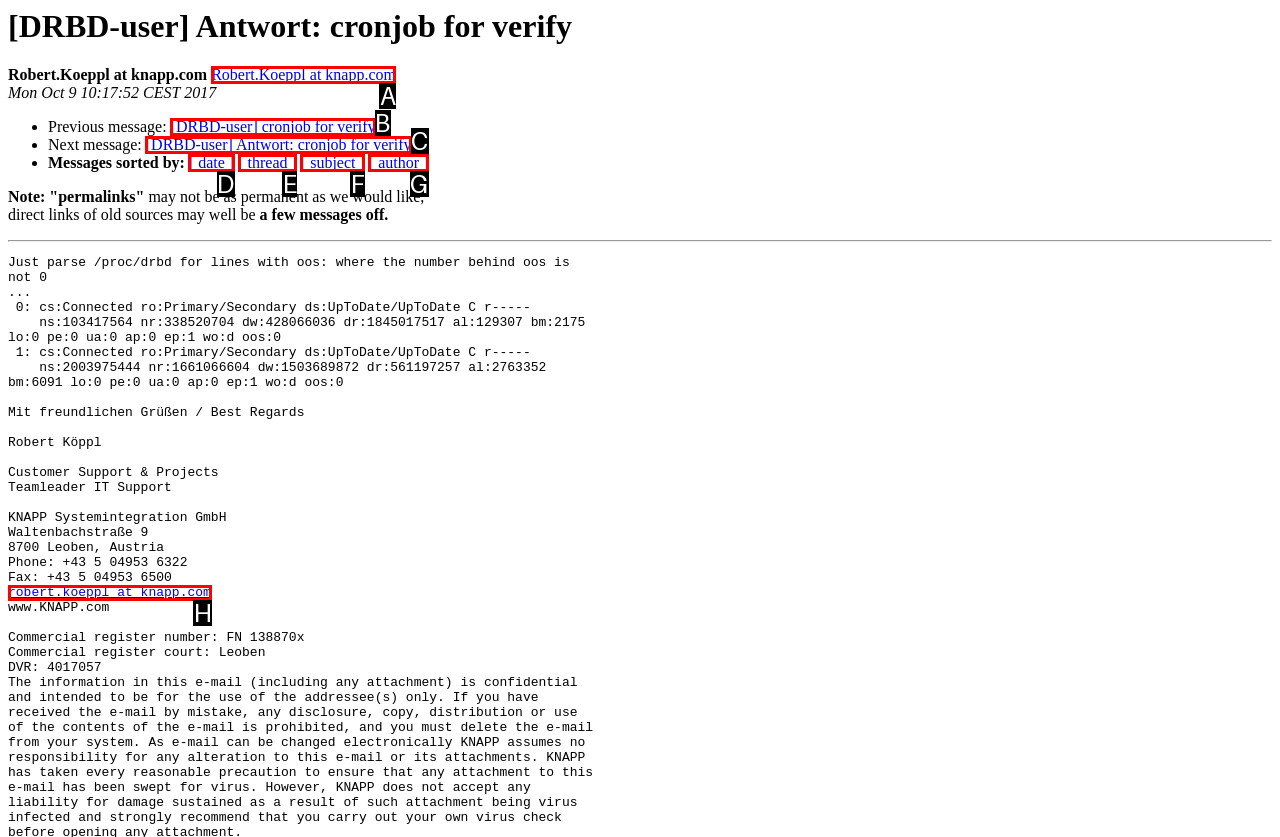Identify the HTML element that best matches the description: [ thread ]. Provide your answer by selecting the corresponding letter from the given options.

E